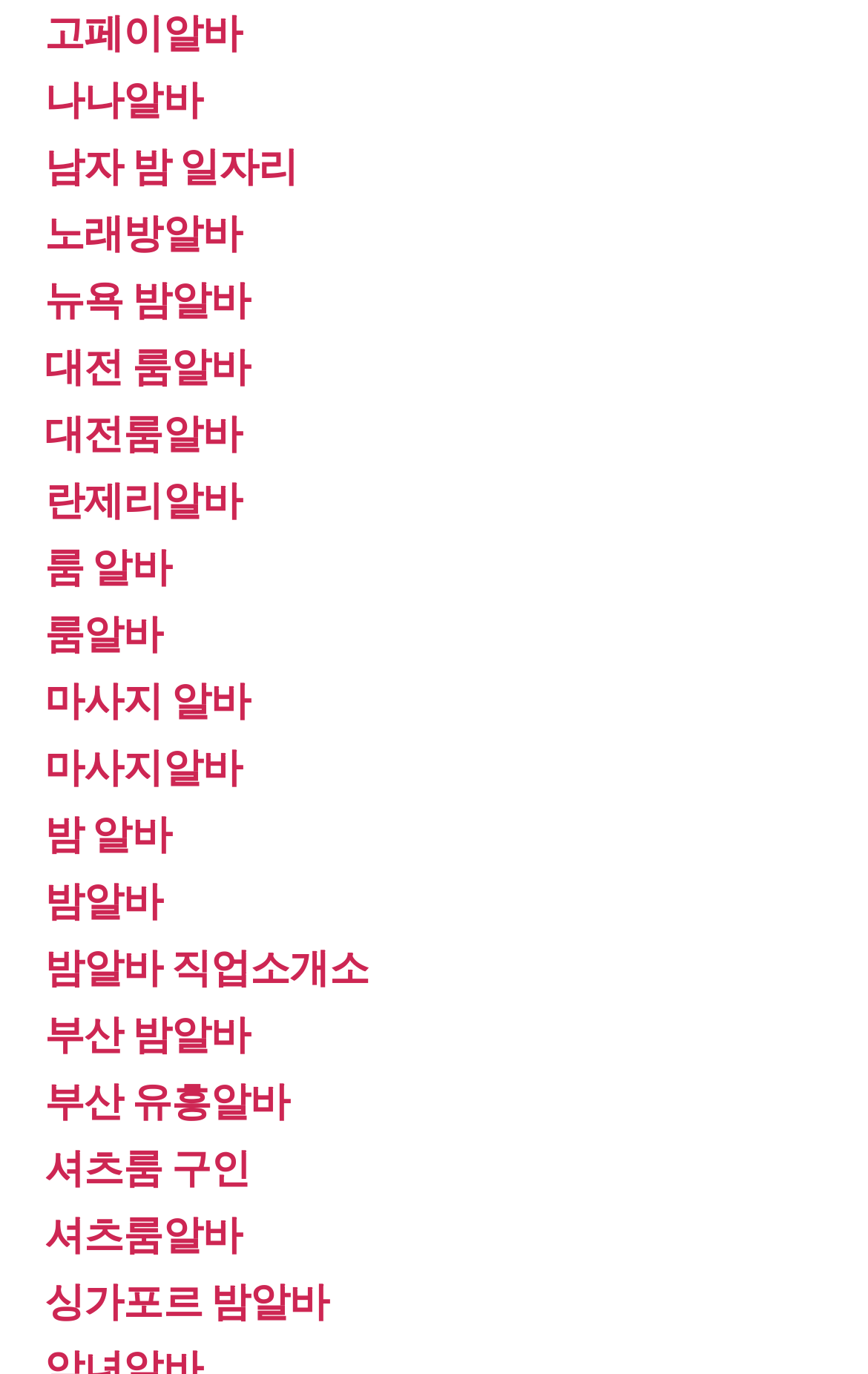Could you find the bounding box coordinates of the clickable area to complete this instruction: "Click on 'Get A Quote' link"?

None